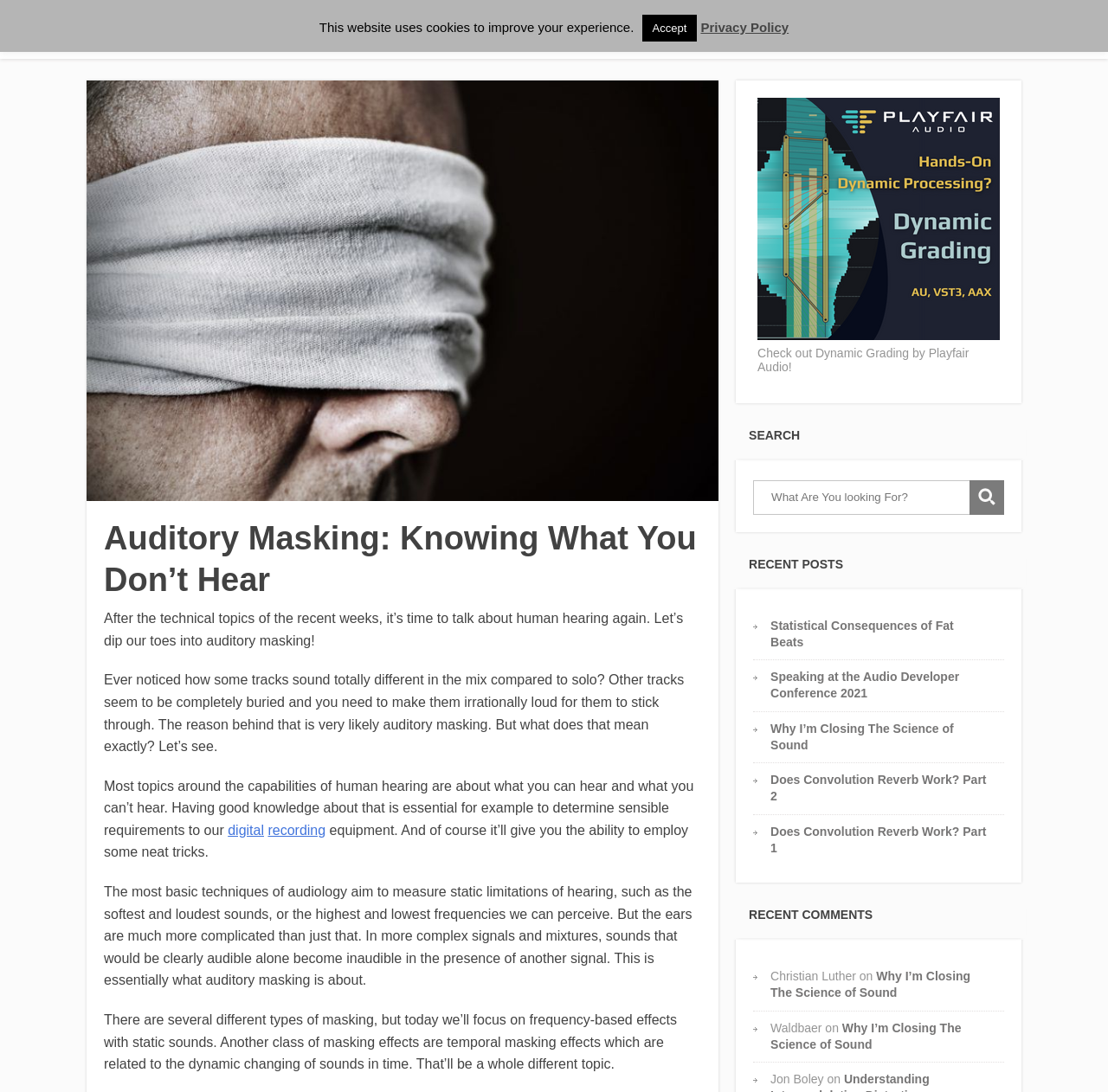What is the purpose of the search bar?
Provide a concise answer using a single word or phrase based on the image.

To search the website